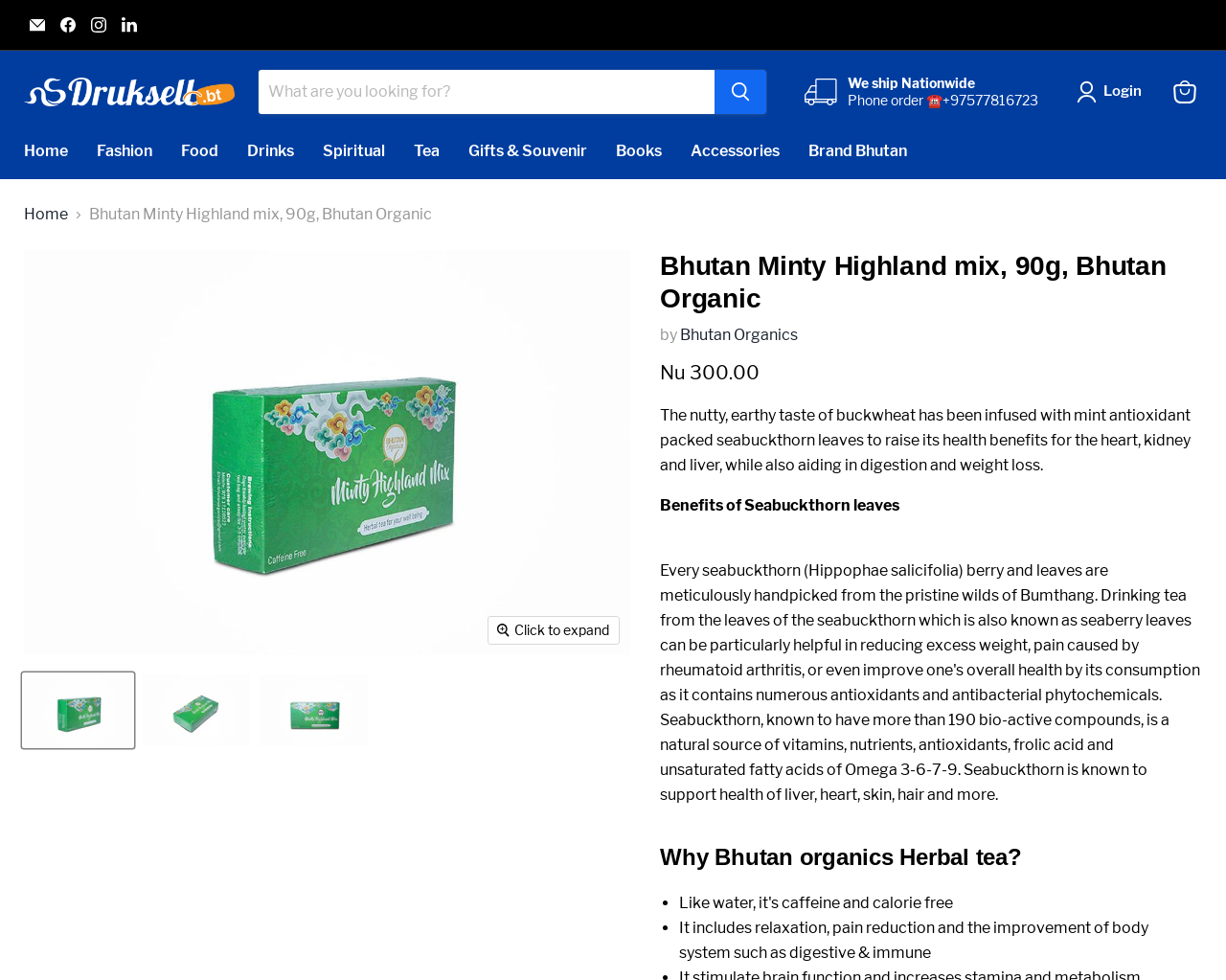Highlight the bounding box coordinates of the element that should be clicked to carry out the following instruction: "View cart". The coordinates must be given as four float numbers ranging from 0 to 1, i.e., [left, top, right, bottom].

[0.949, 0.072, 0.984, 0.115]